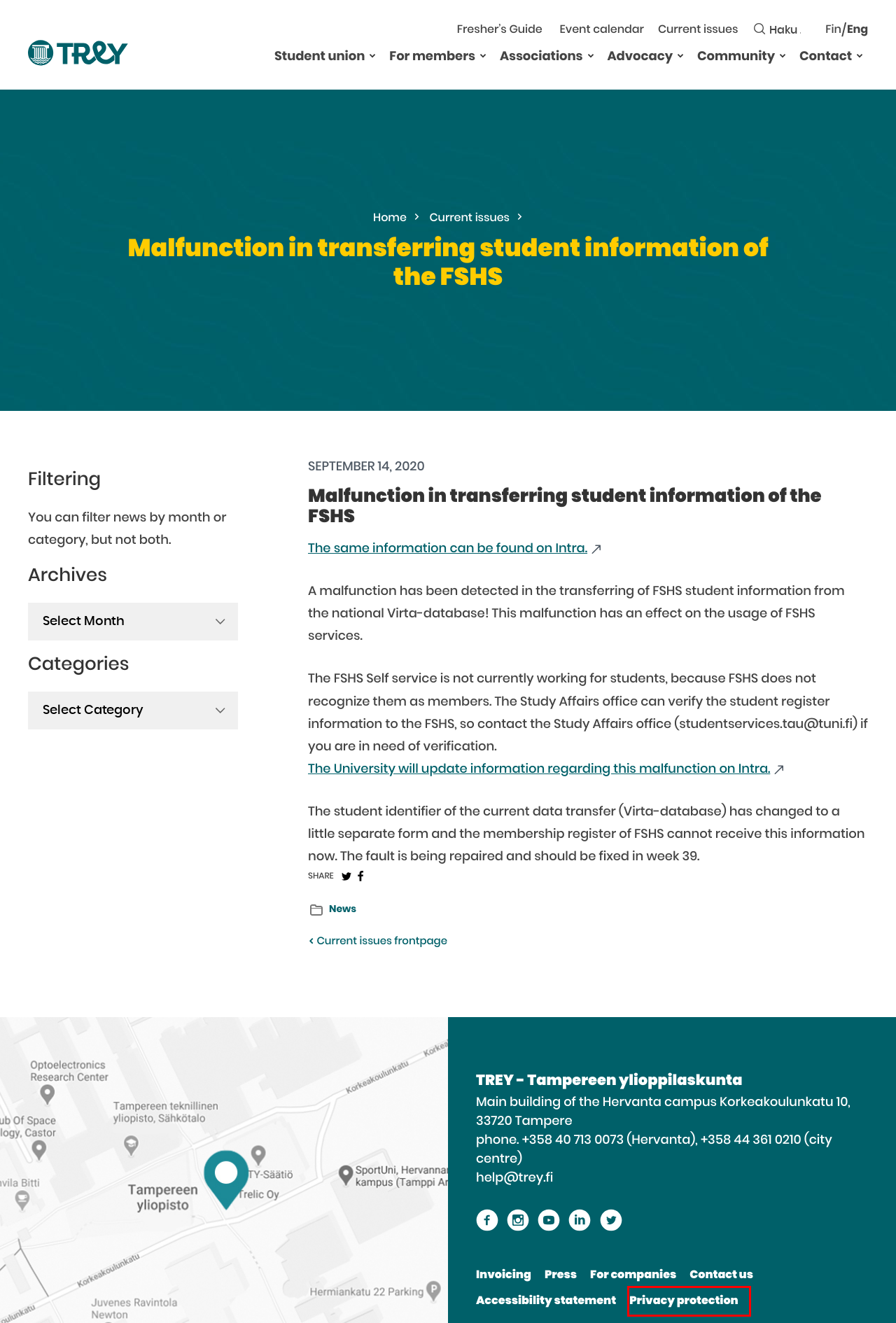You are given a screenshot depicting a webpage with a red bounding box around a UI element. Select the description that best corresponds to the new webpage after clicking the selected element. Here are the choices:
A. Privacy protection - TREY
B. Accessibility statement - TREY
C. Homepage - TREY
D. Contact - TREY
E. Student union - TREY
F. Current issues - TREY
G. Associations - TREY
H. News Archives - TREY

A